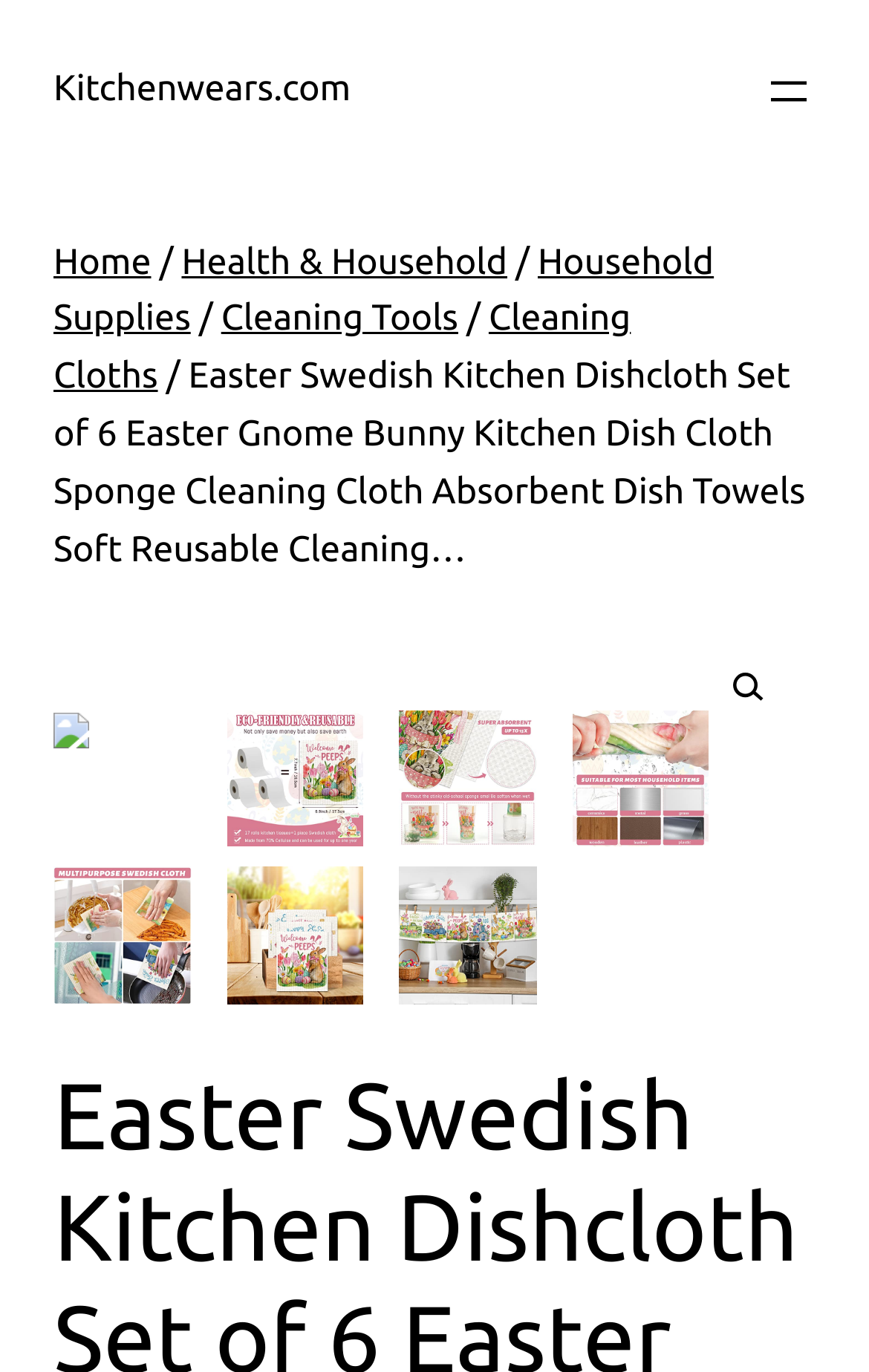Please provide a one-word or short phrase answer to the question:
What is the shape of the search icon?

Magnifying glass